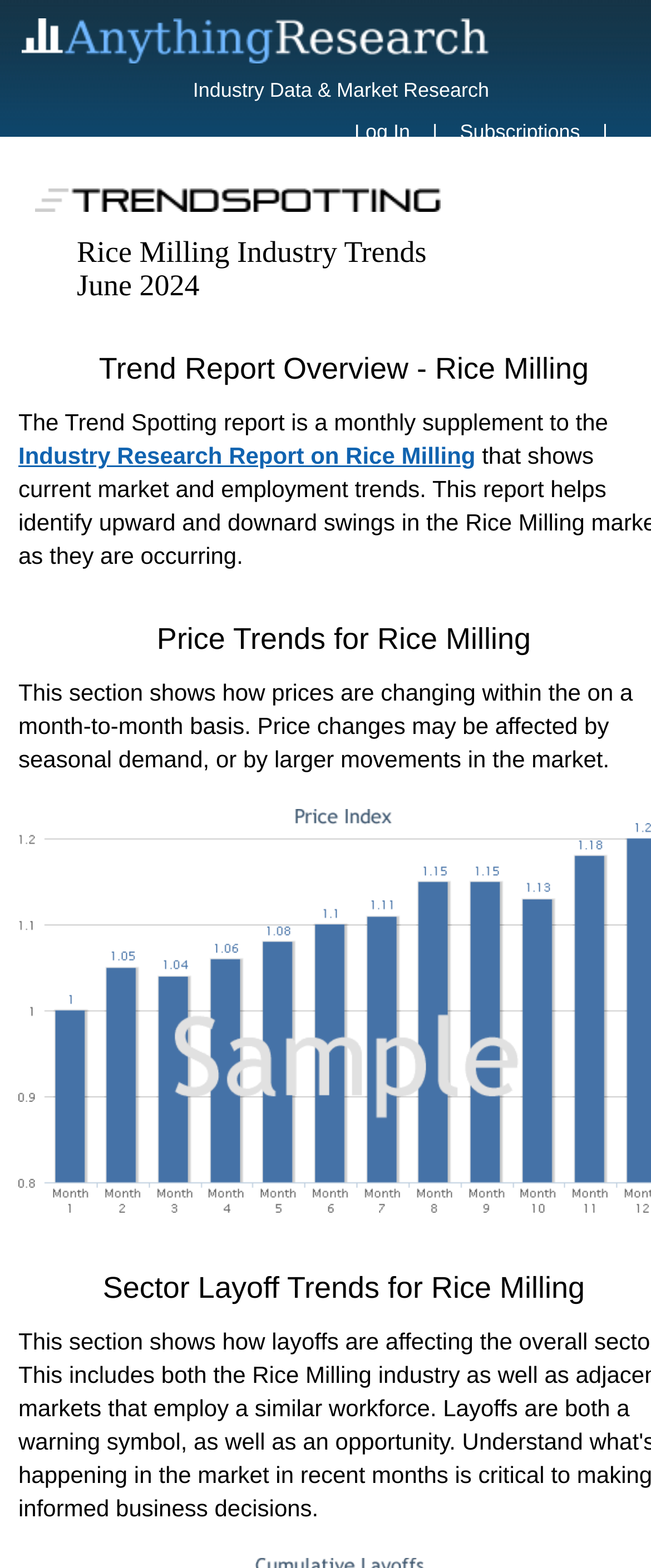What is the purpose of the 'Trend Spotting report'?
Based on the image, please offer an in-depth response to the question.

The purpose of the 'Trend Spotting report' can be found in the static text that says 'The Trend Spotting report is a monthly supplement to the Industry Research Report on Rice Milling'.